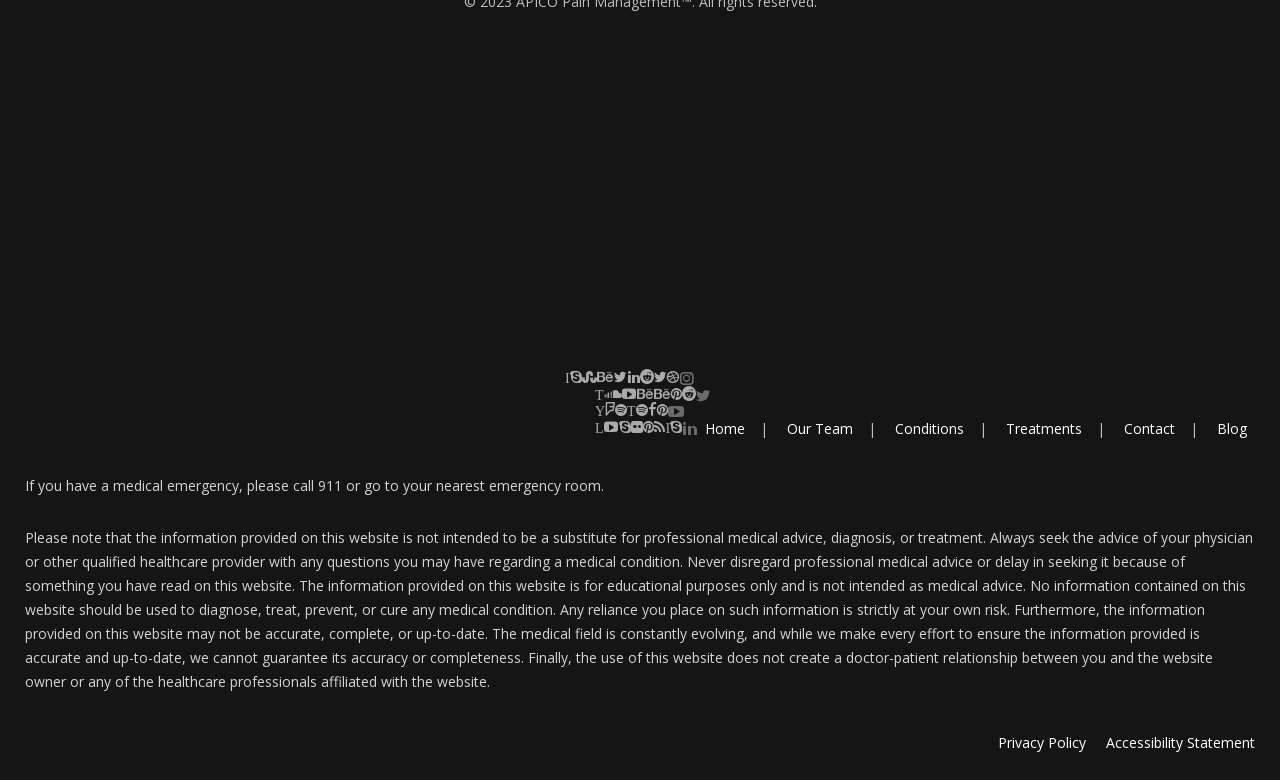Respond with a single word or phrase:
What is the last link in the navigation menu?

Blog